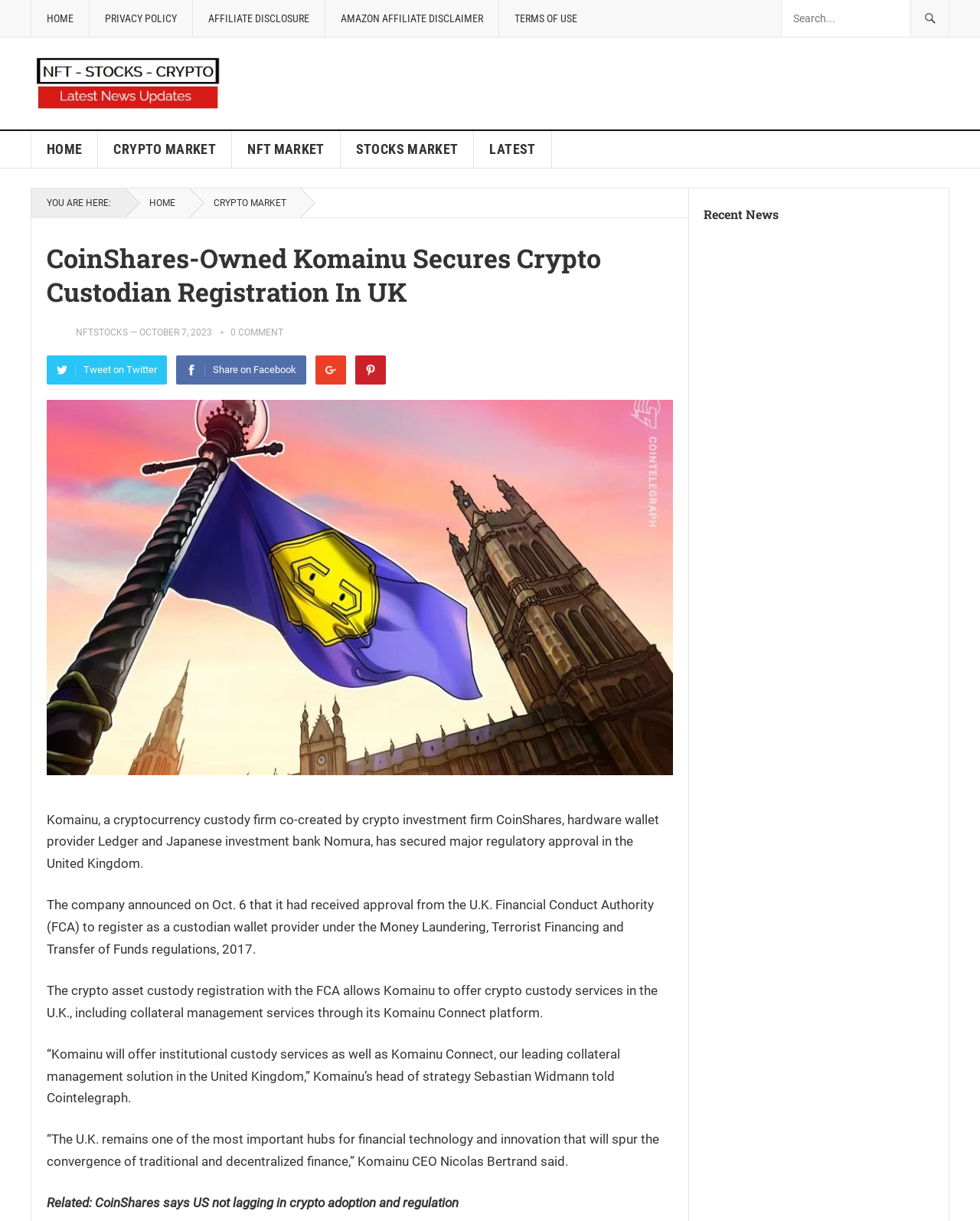Determine and generate the text content of the webpage's headline.

CoinShares-Owned Komainu Secures Crypto Custodian Registration In UK